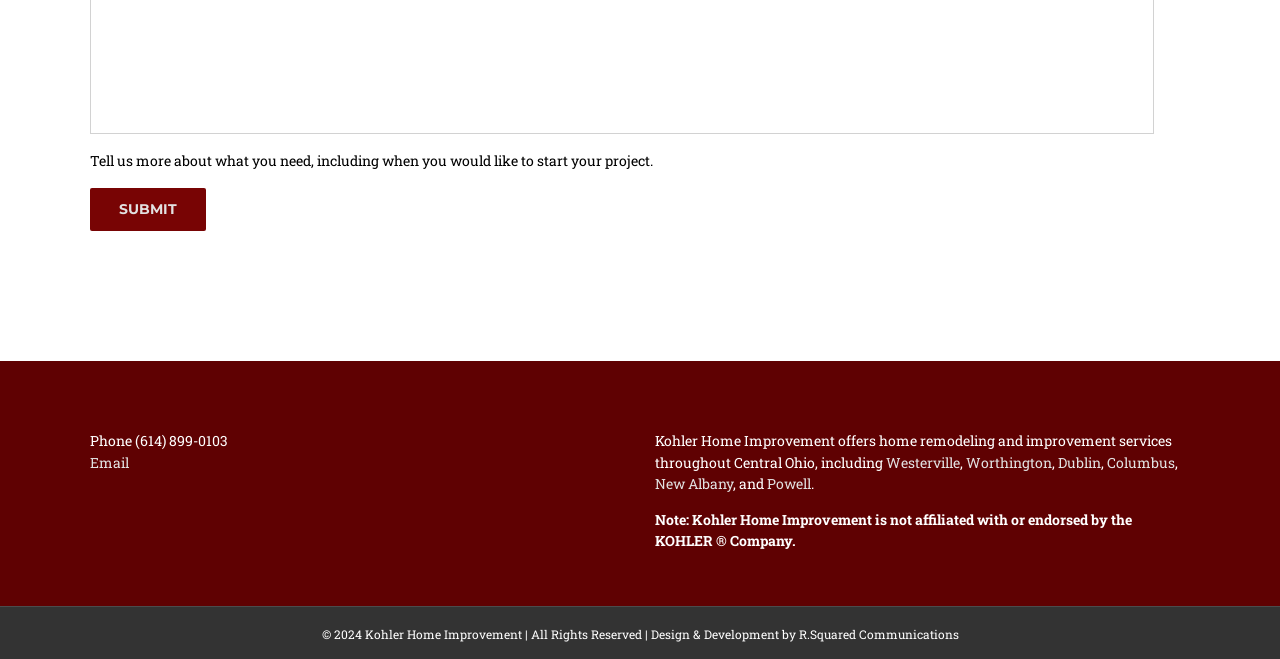Refer to the image and offer a detailed explanation in response to the question: What is the copyright year of the website?

I found the copyright year by examining the StaticText element with the content '© 2024 Kohler Home Improvement | All Rights Reserved |' located at the bottom of the page.